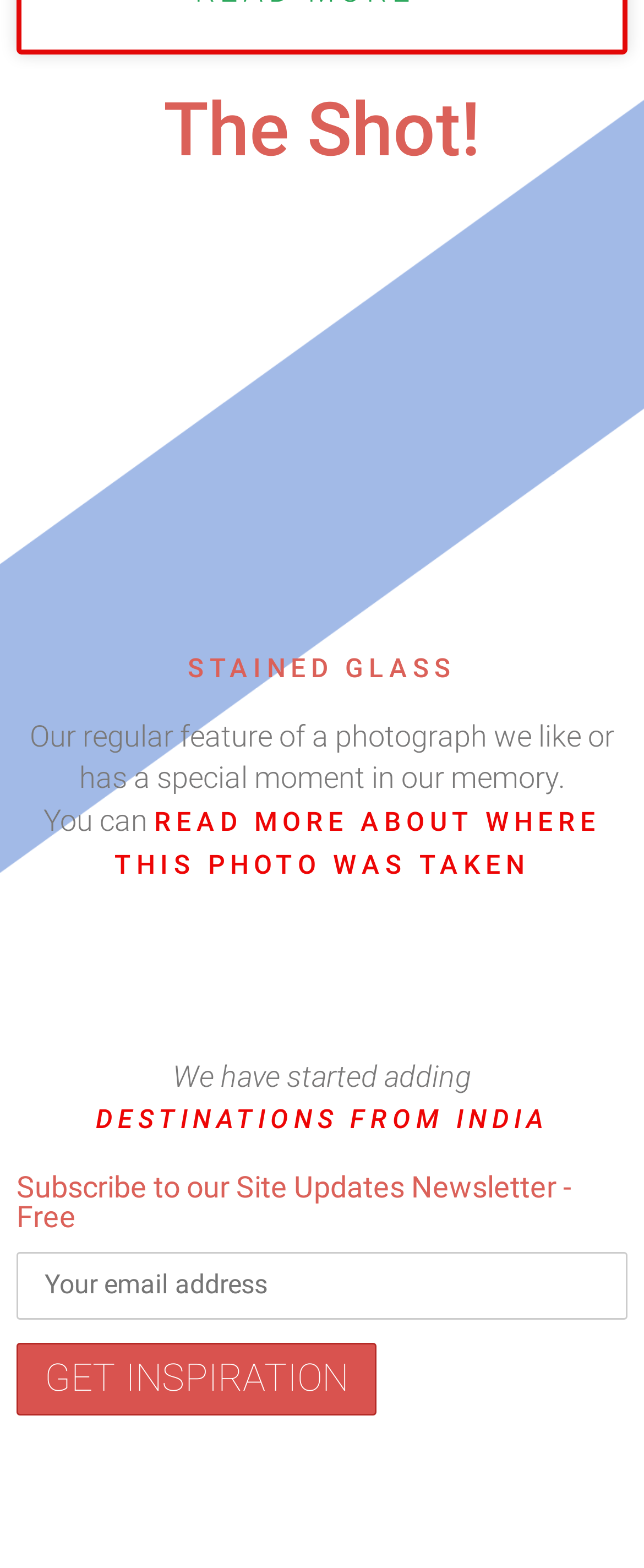What is the function of the button?
Look at the image and answer the question with a single word or phrase.

Get Inspiration